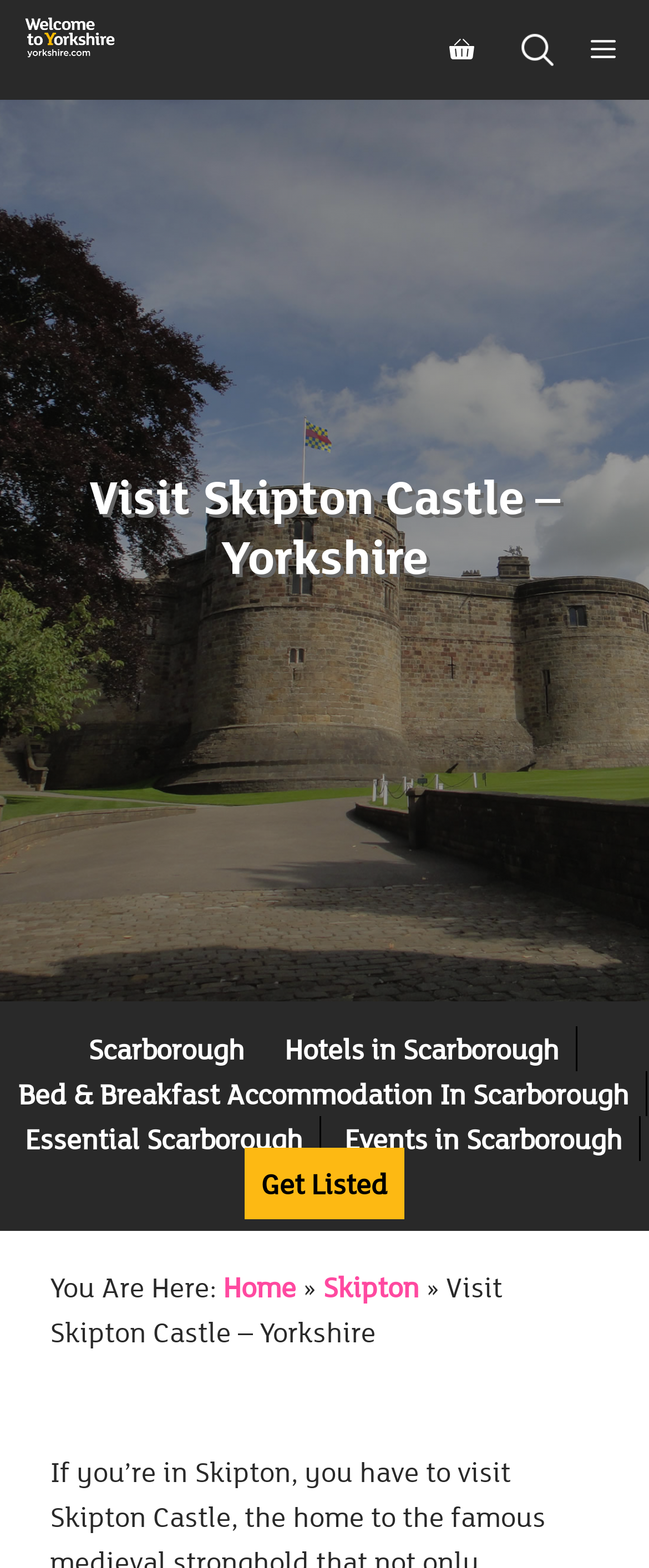Locate the bounding box coordinates of the element's region that should be clicked to carry out the following instruction: "Visit the 'Scarborough' page". The coordinates need to be four float numbers between 0 and 1, i.e., [left, top, right, bottom].

[0.136, 0.657, 0.377, 0.681]